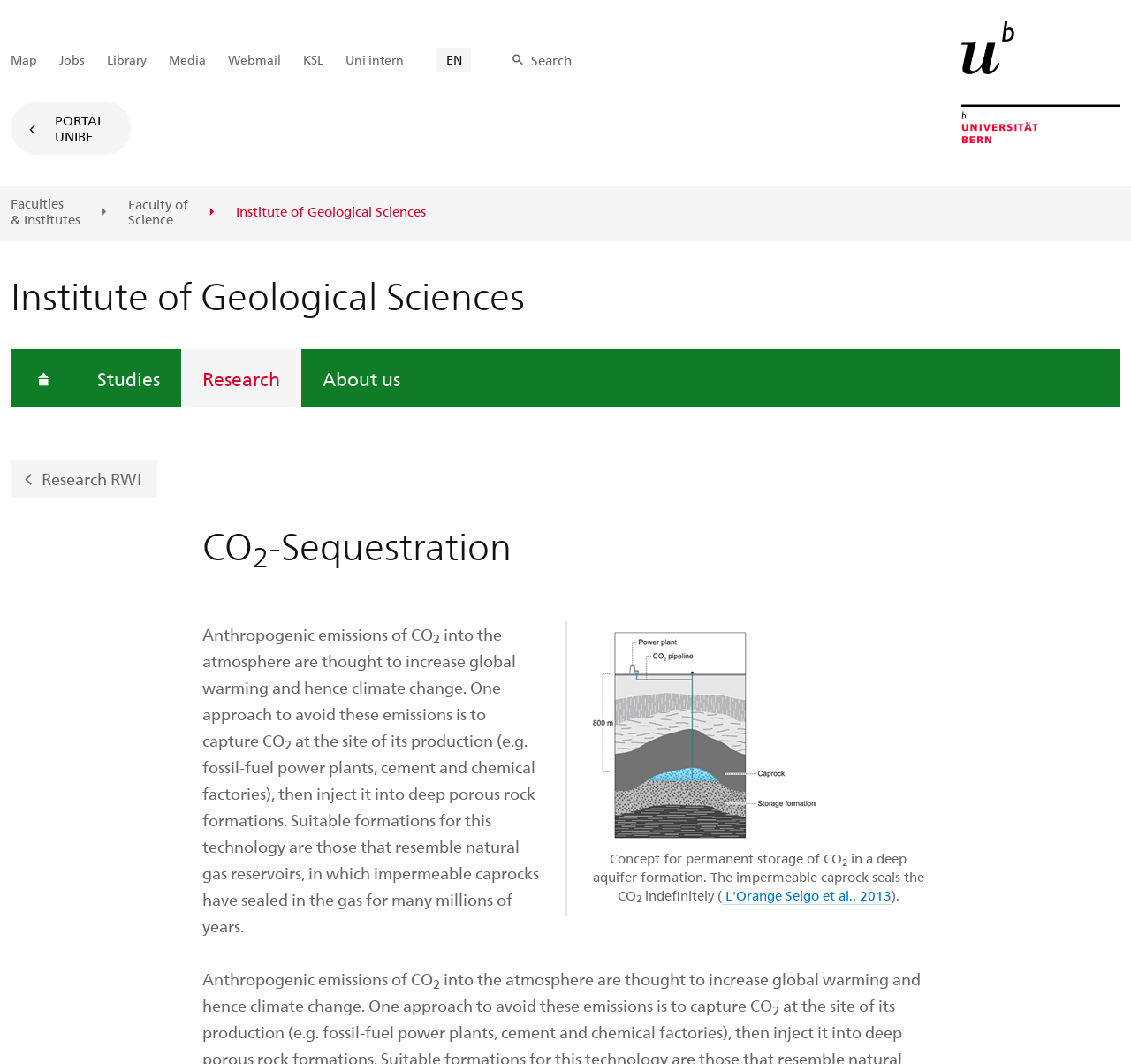What is the reference cited in the text?
Provide a fully detailed and comprehensive answer to the question.

I found the answer by reading the text that cites a reference 'L'Orange Seigo et al., 2013' which is likely a scientific study related to CO2 sequestration.